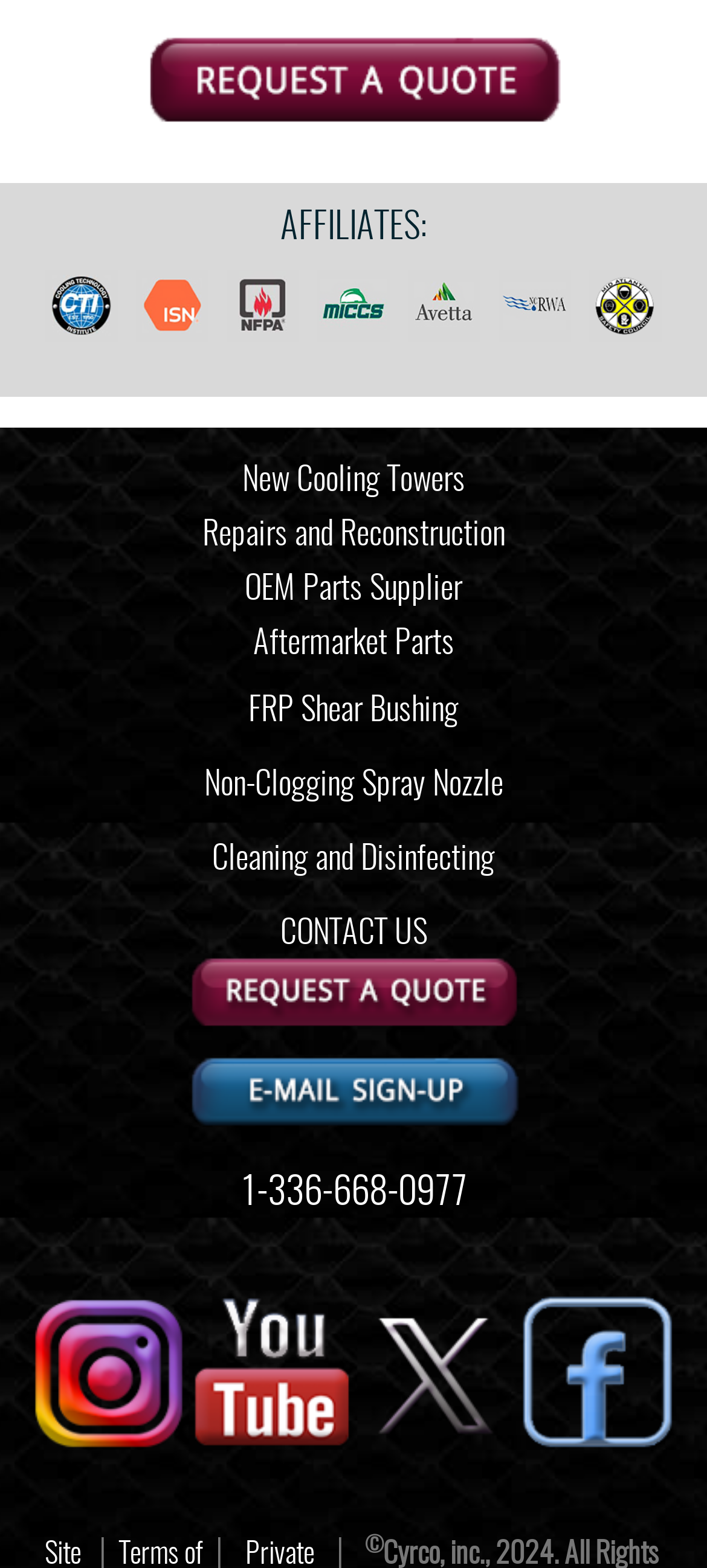What social media platforms does the company have a presence on?
Based on the screenshot, provide a one-word or short-phrase response.

Instagram, Youtube, Twitter, Facebook